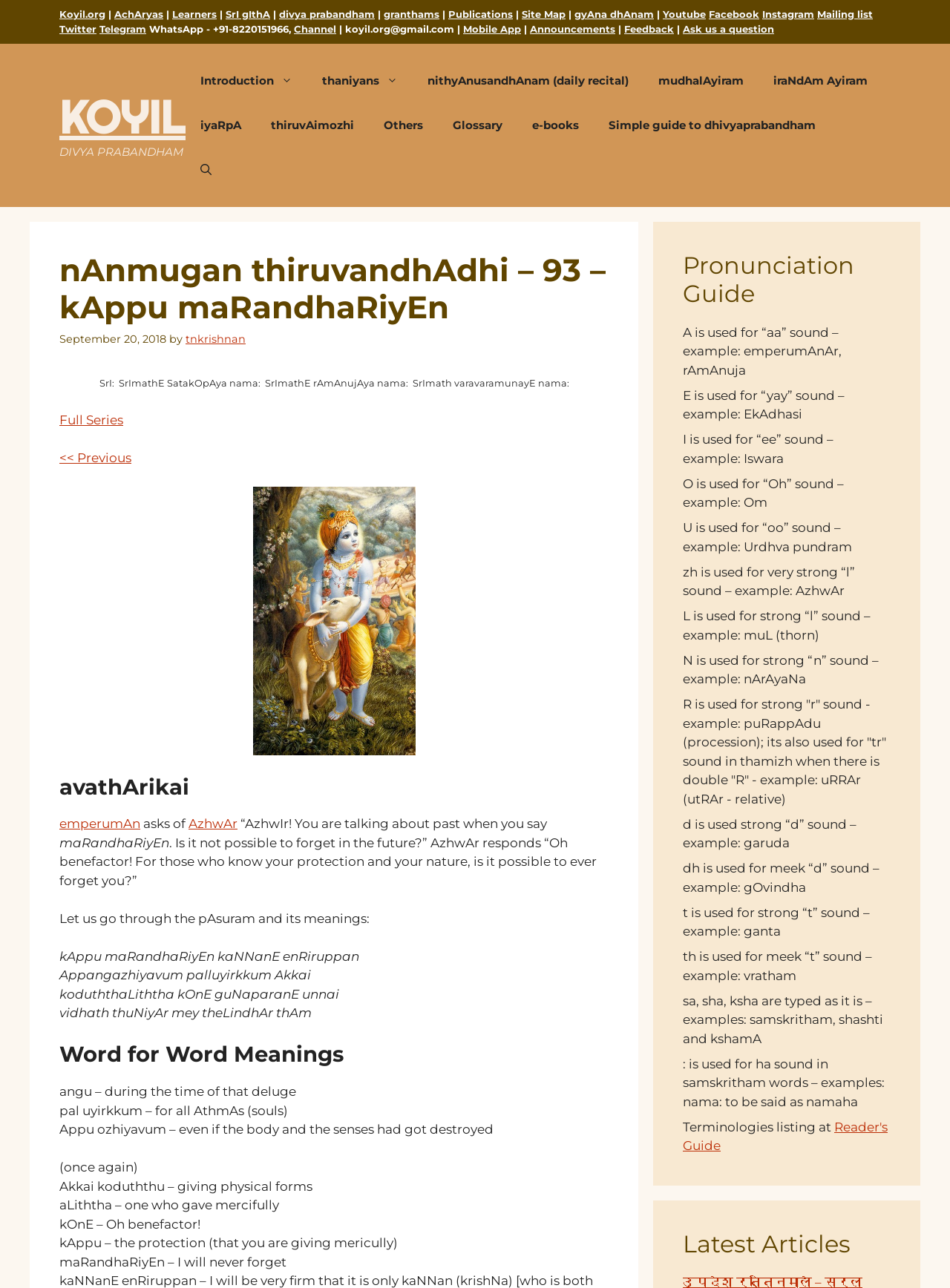What is the author of the current article?
Please answer the question as detailed as possible based on the image.

The author of the current article can be found at the top-right corner of the webpage, where it says 'by tnkrishnan' in a small text format.